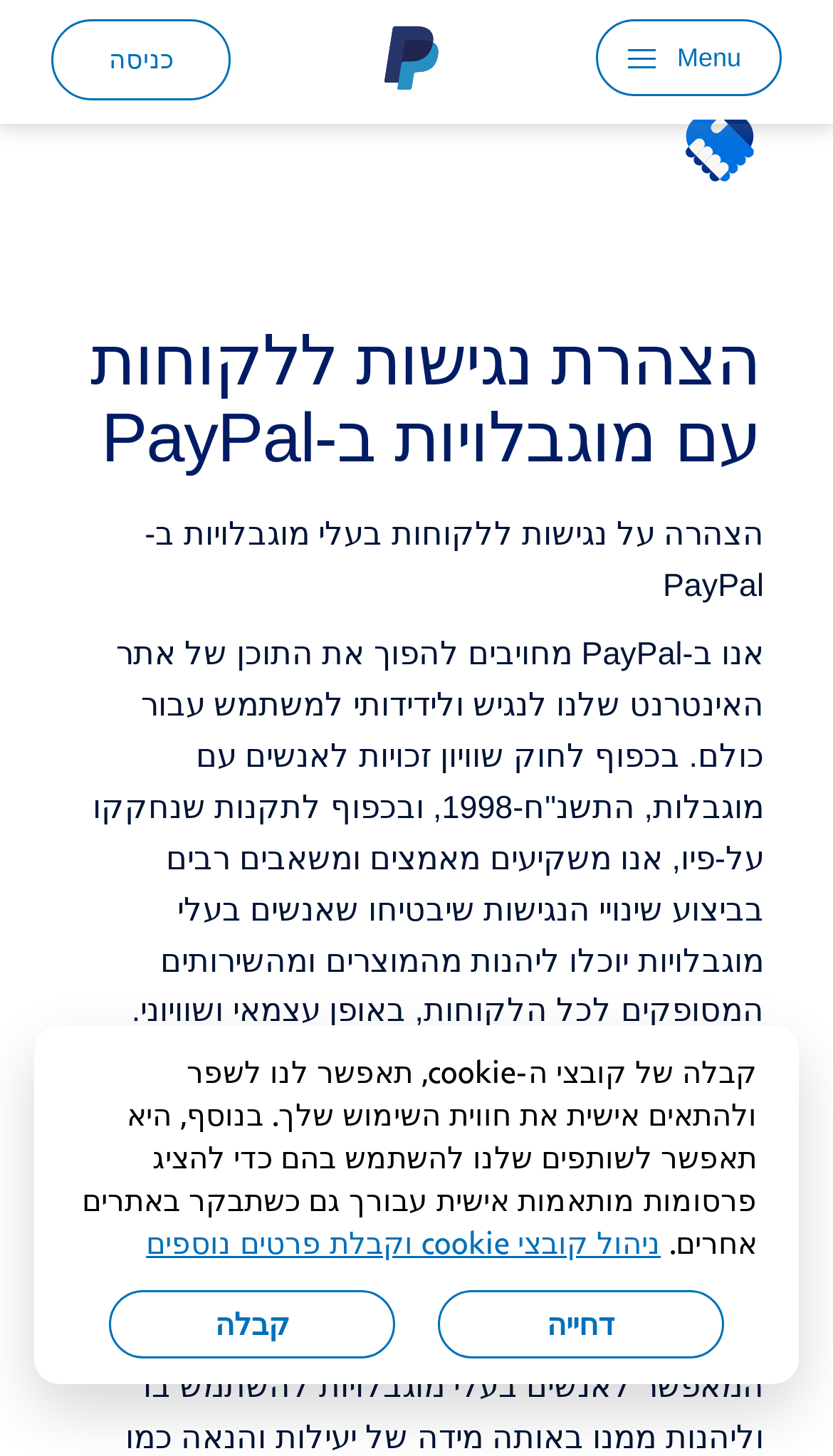Answer the question below in one word or phrase:
What is the topic of the webpage's main content?

Accessibility statement